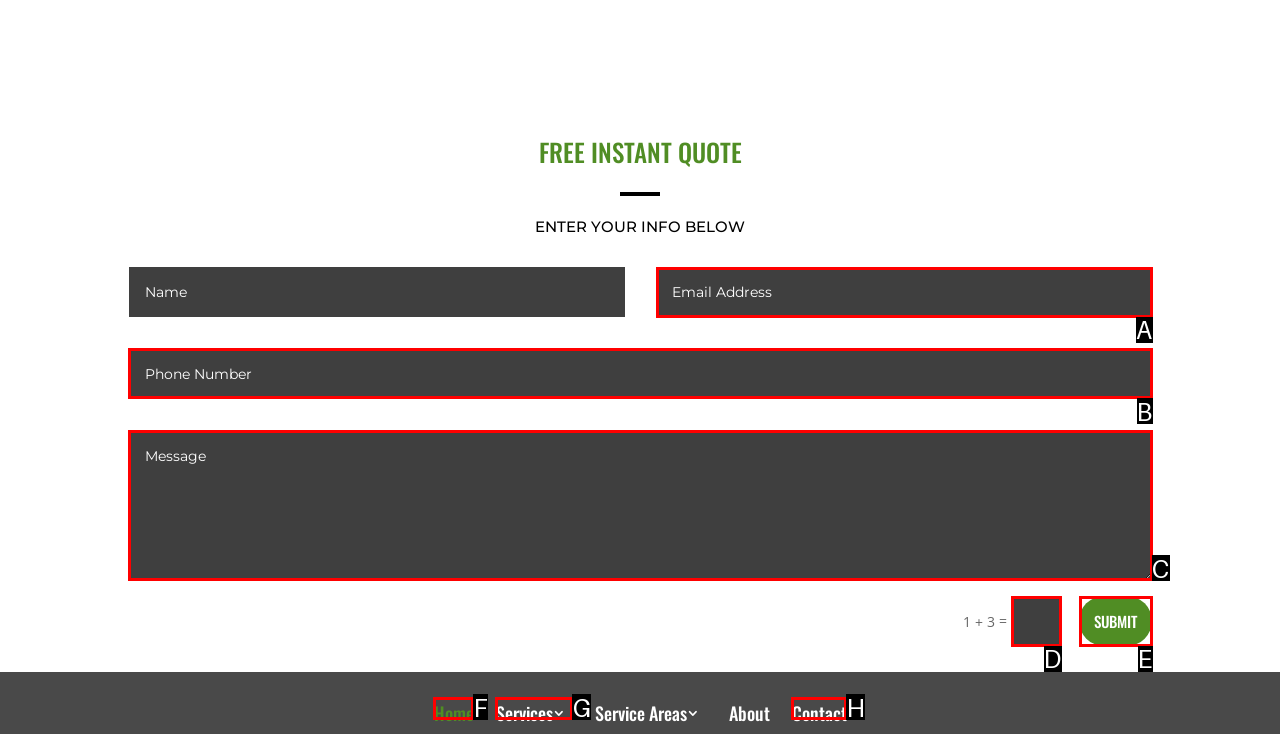Select the option that matches the description: name="et_pb_contact_phone_number_0" placeholder="Phone Number". Answer with the letter of the correct option directly.

B